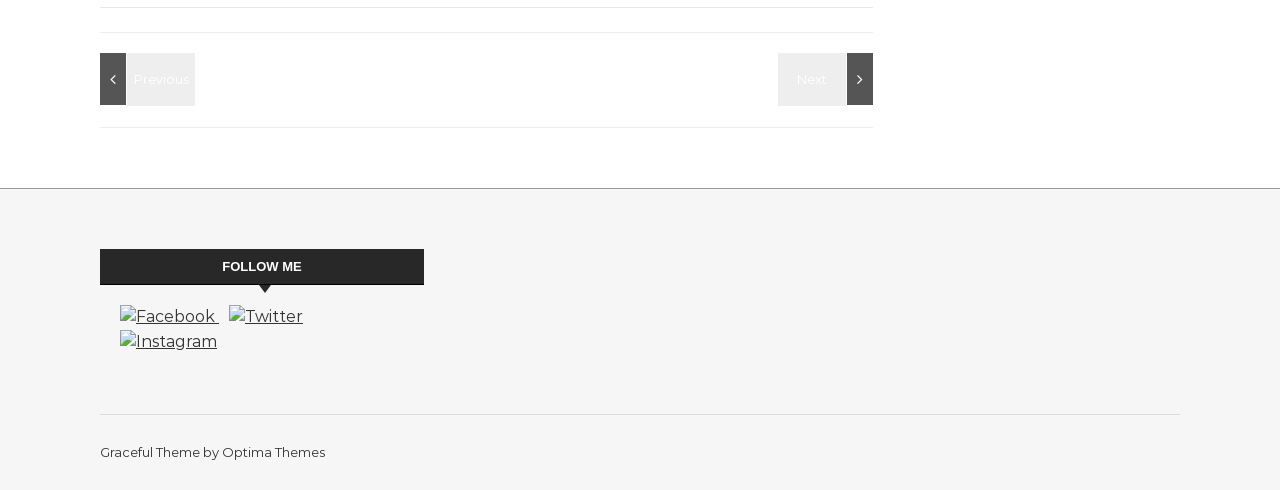Identify the bounding box of the UI component described as: "Optima Themes".

[0.173, 0.907, 0.254, 0.939]